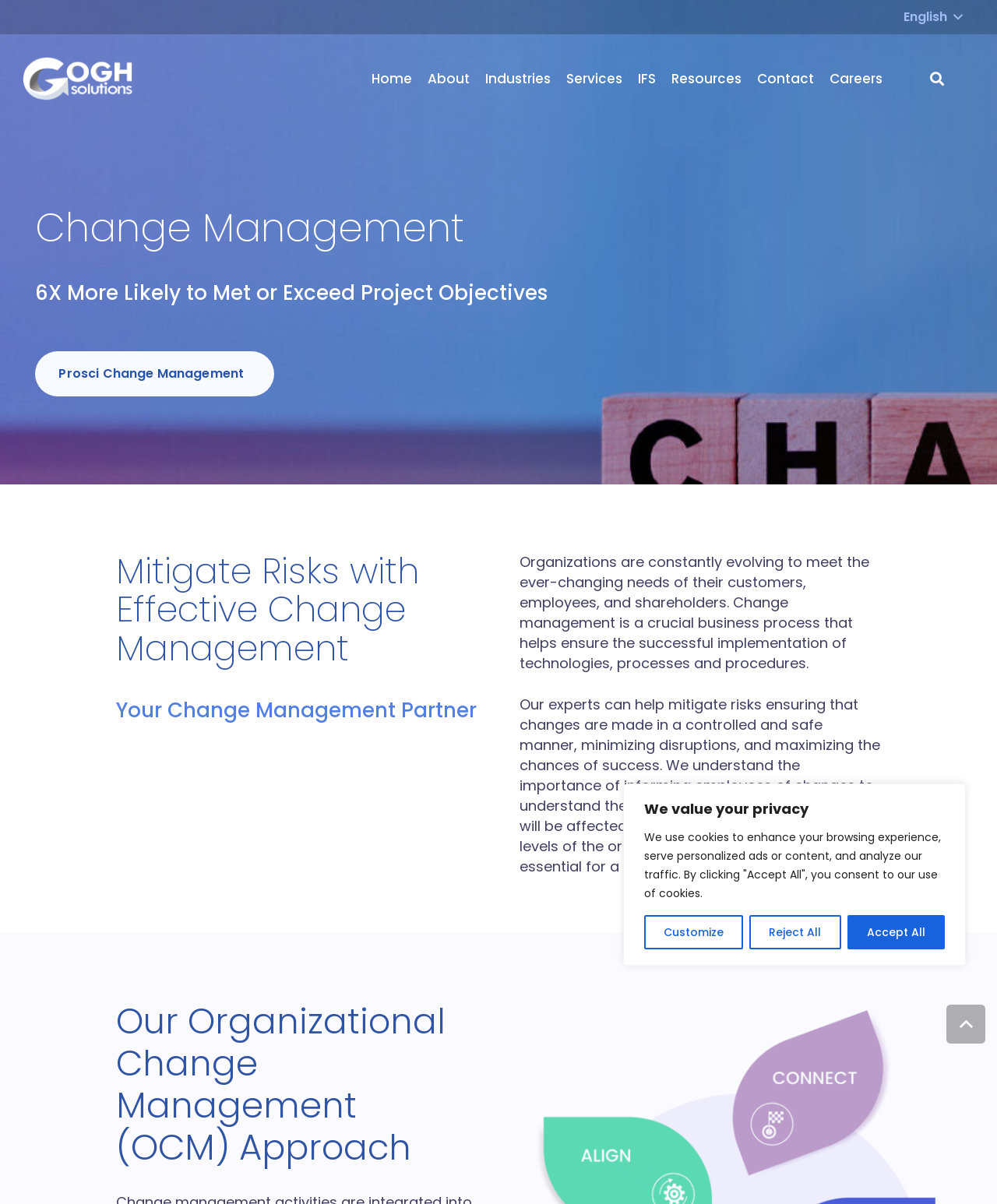Determine the bounding box coordinates for the area that needs to be clicked to fulfill this task: "Click the English language button". The coordinates must be given as four float numbers between 0 and 1, i.e., [left, top, right, bottom].

[0.894, 0.004, 0.977, 0.025]